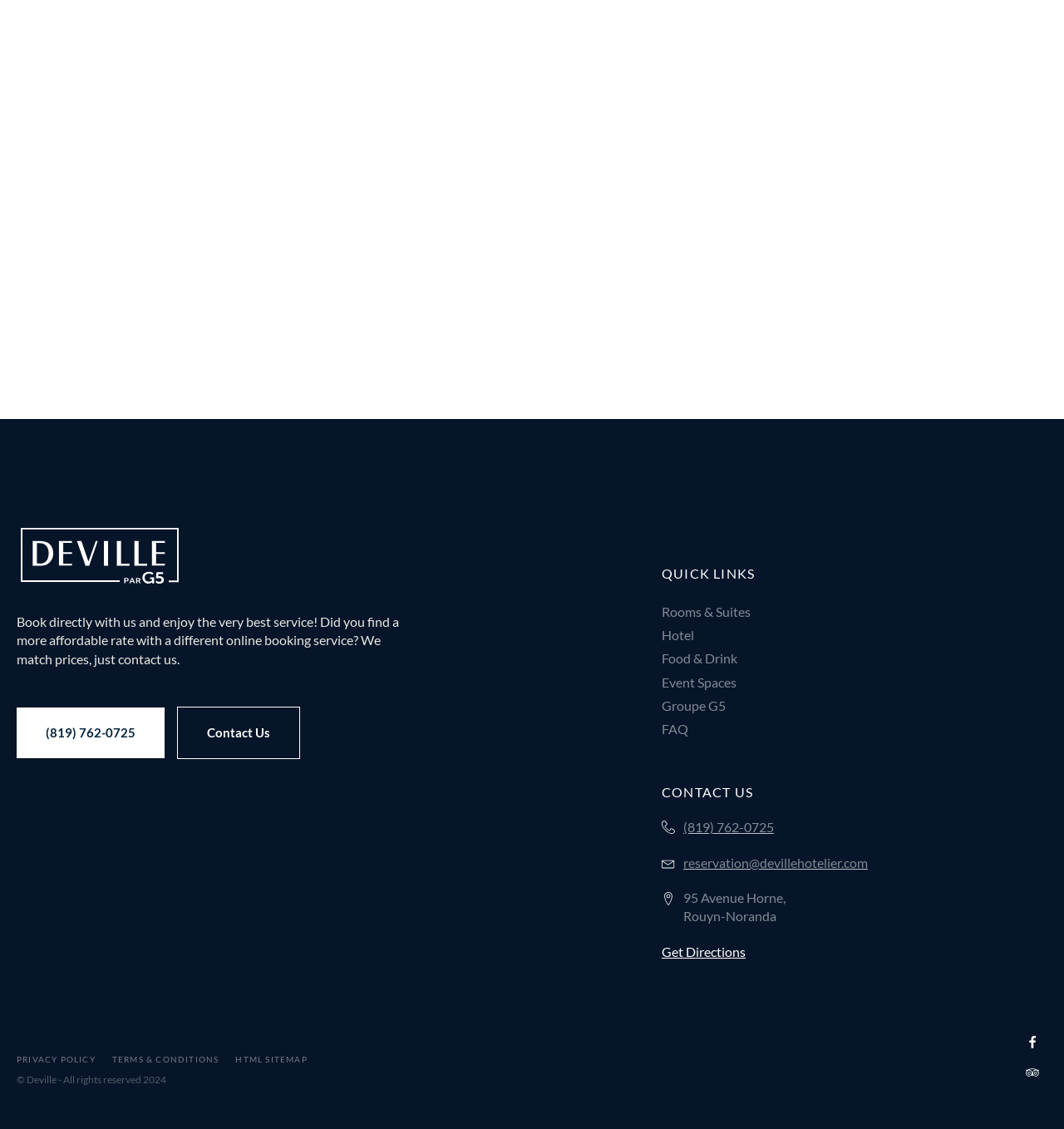What is the city where the hotel is located? Based on the image, give a response in one word or a short phrase.

Rouyn-Noranda